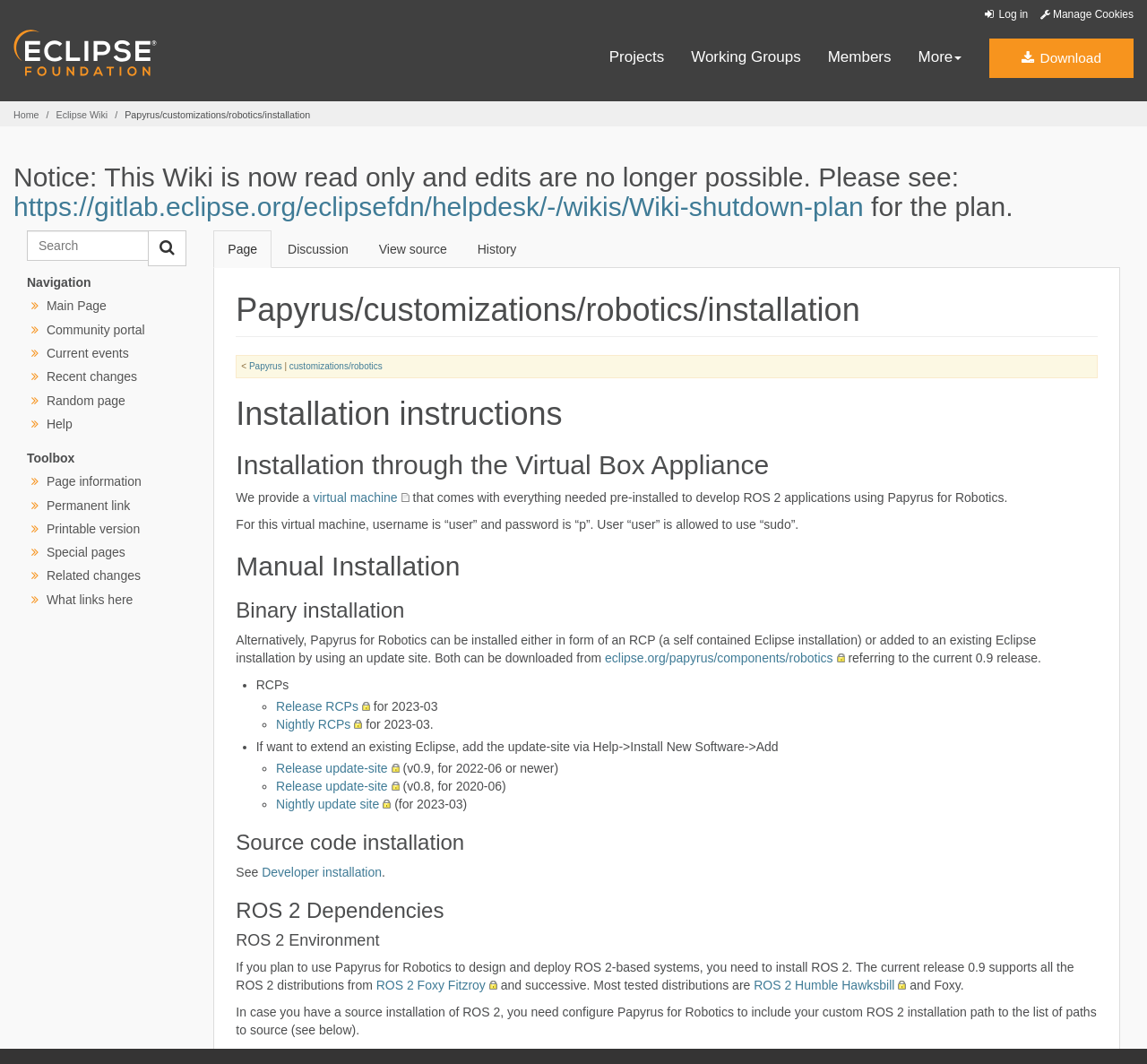What is the purpose of the virtual machine?
Please answer the question with as much detail as possible using the screenshot.

The virtual machine is provided to develop ROS 2 applications using Papyrus for Robotics, as stated in the section 'Installation through the Virtual Box Appliance'.